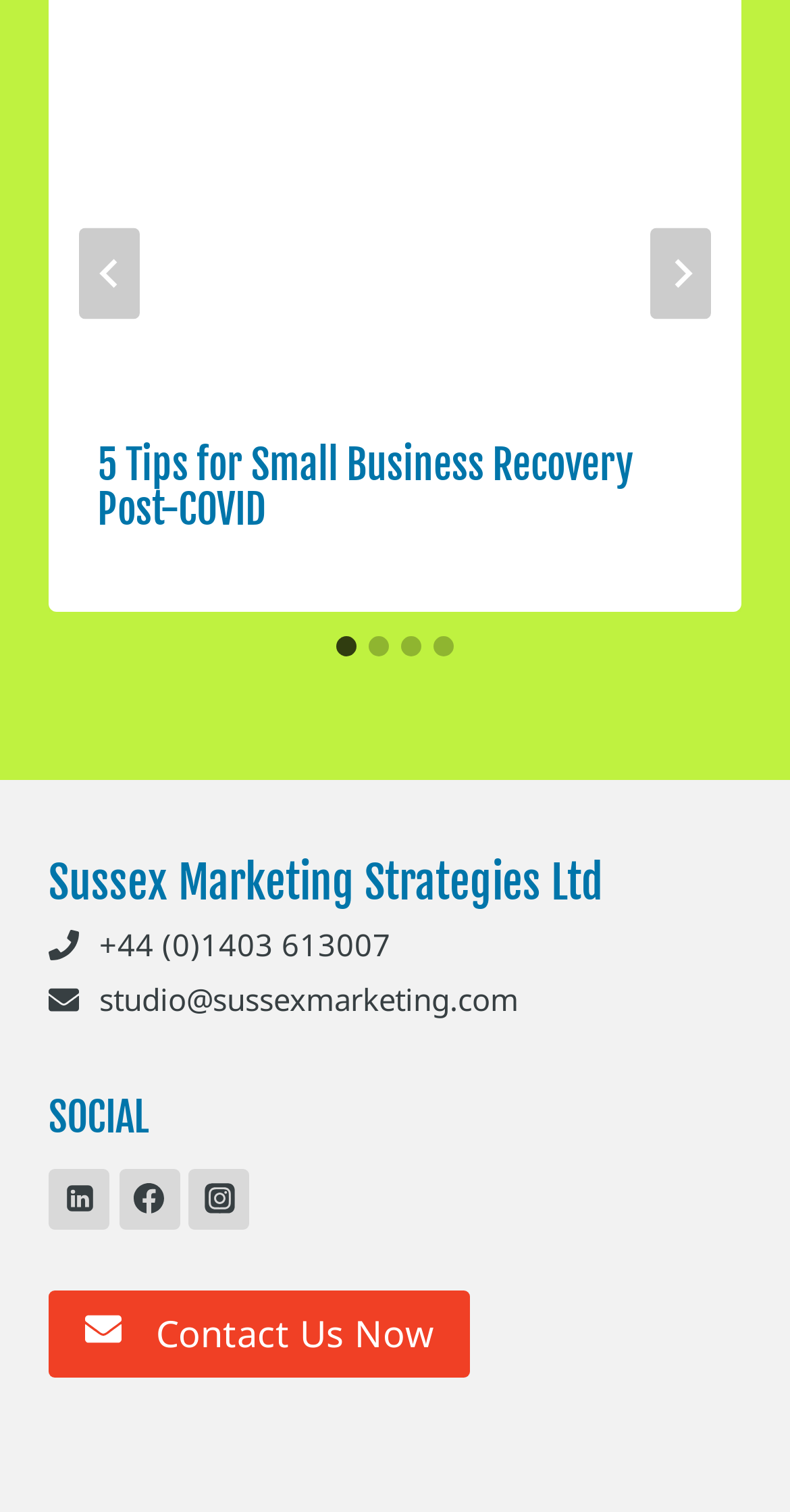Please indicate the bounding box coordinates of the element's region to be clicked to achieve the instruction: "View Sussex Marketing Strategies Ltd contact information". Provide the coordinates as four float numbers between 0 and 1, i.e., [left, top, right, bottom].

[0.062, 0.606, 0.495, 0.643]